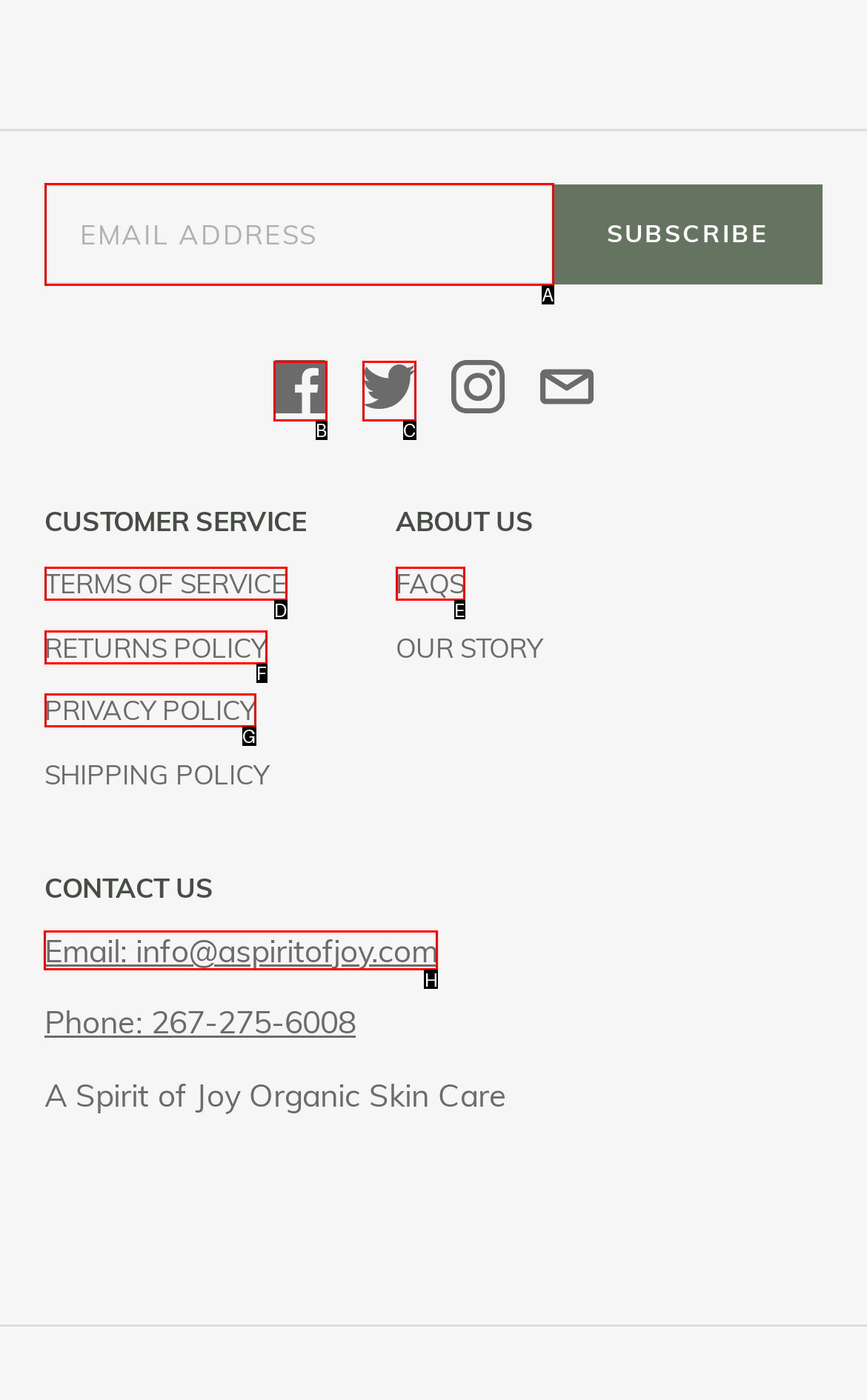Point out which UI element to click to complete this task: Contact us via email
Answer with the letter corresponding to the right option from the available choices.

H